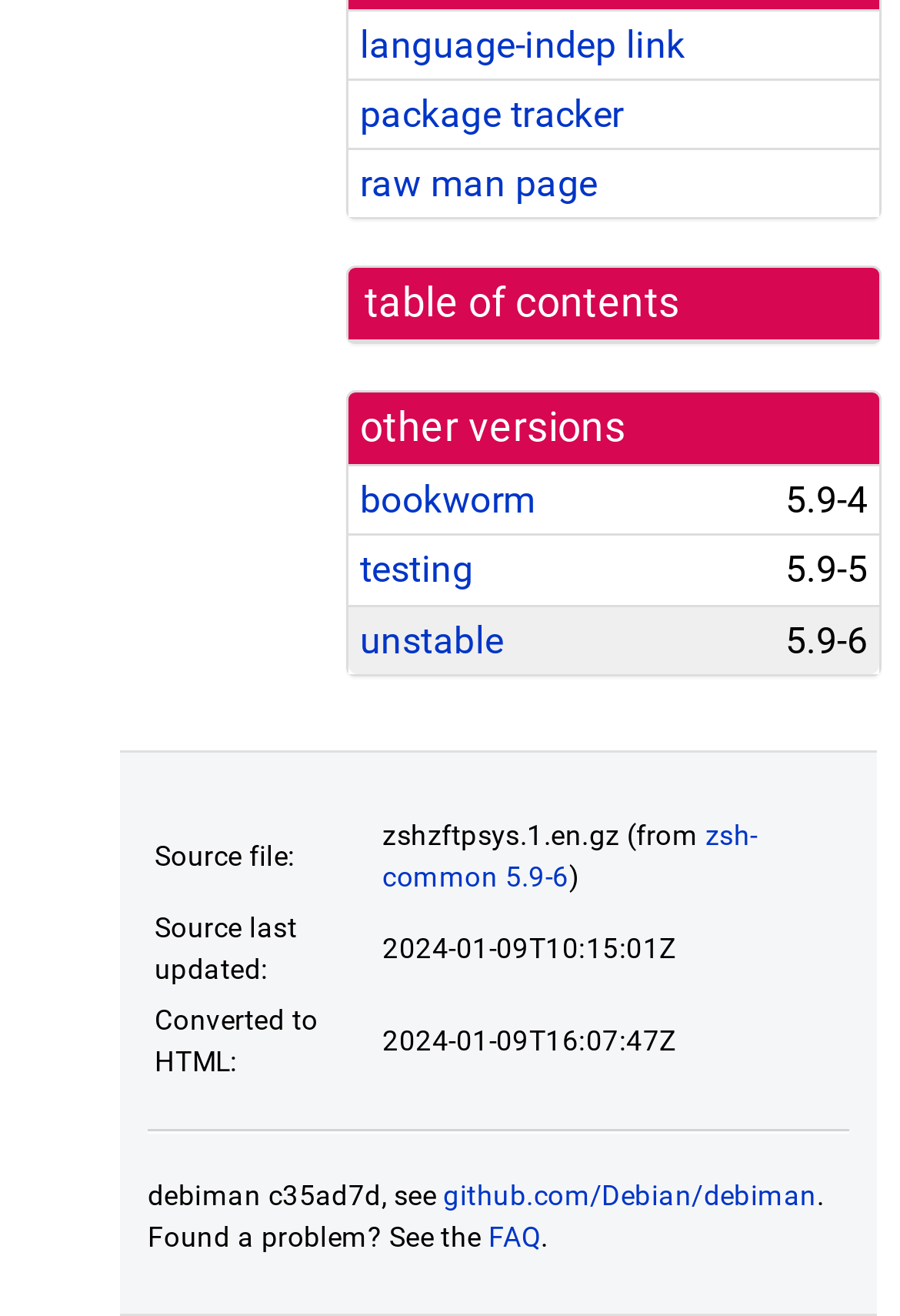What is the purpose of the 'Details' section?
Answer the question in a detailed and comprehensive manner.

I found the answer by looking at the 'Details' section, and it has a disclosure triangle with the label 'table of contents', so it is likely used to show the table of contents.